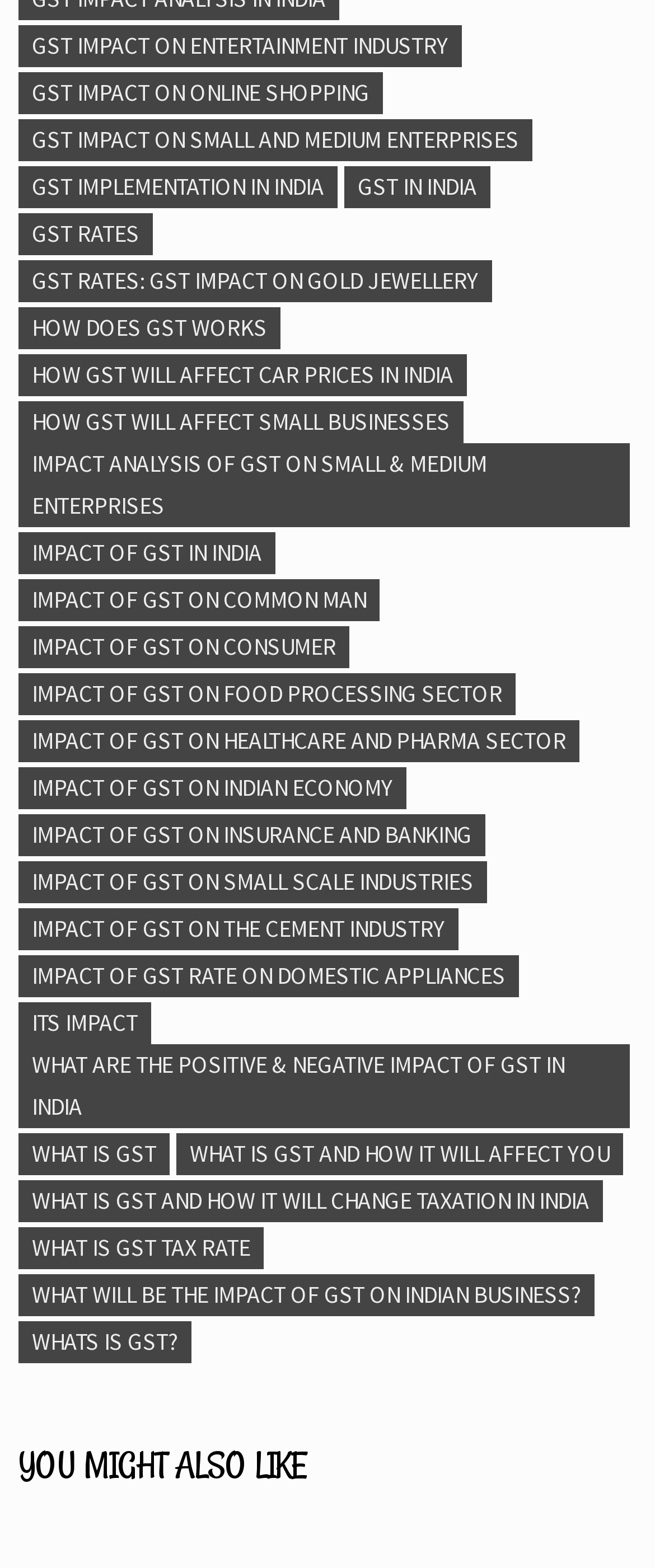Is there a section for related content on the webpage?
Look at the image and respond with a one-word or short-phrase answer.

Yes